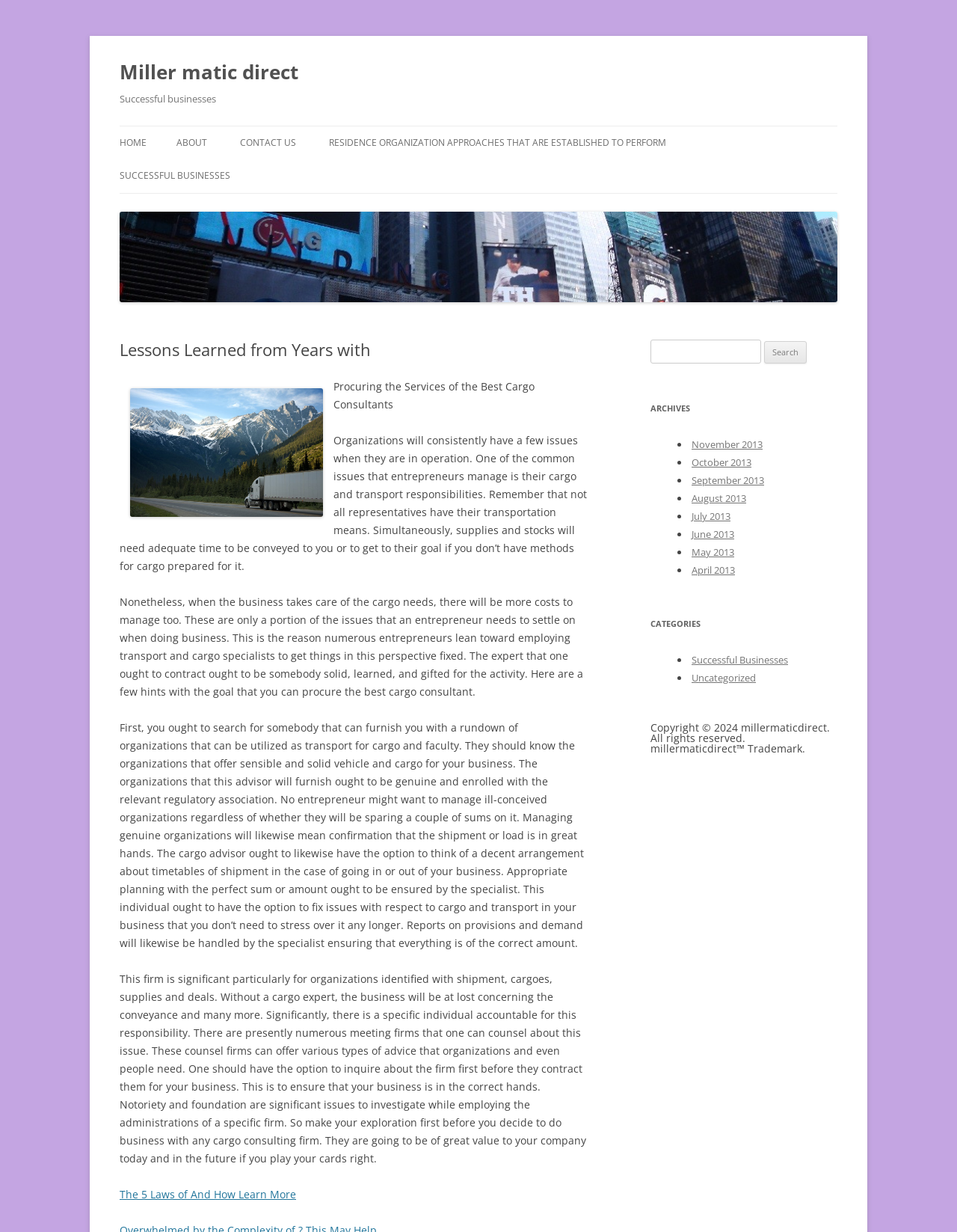Answer the following query with a single word or phrase:
What is the purpose of hiring a cargo consultant?

To manage cargo and transport responsibilities